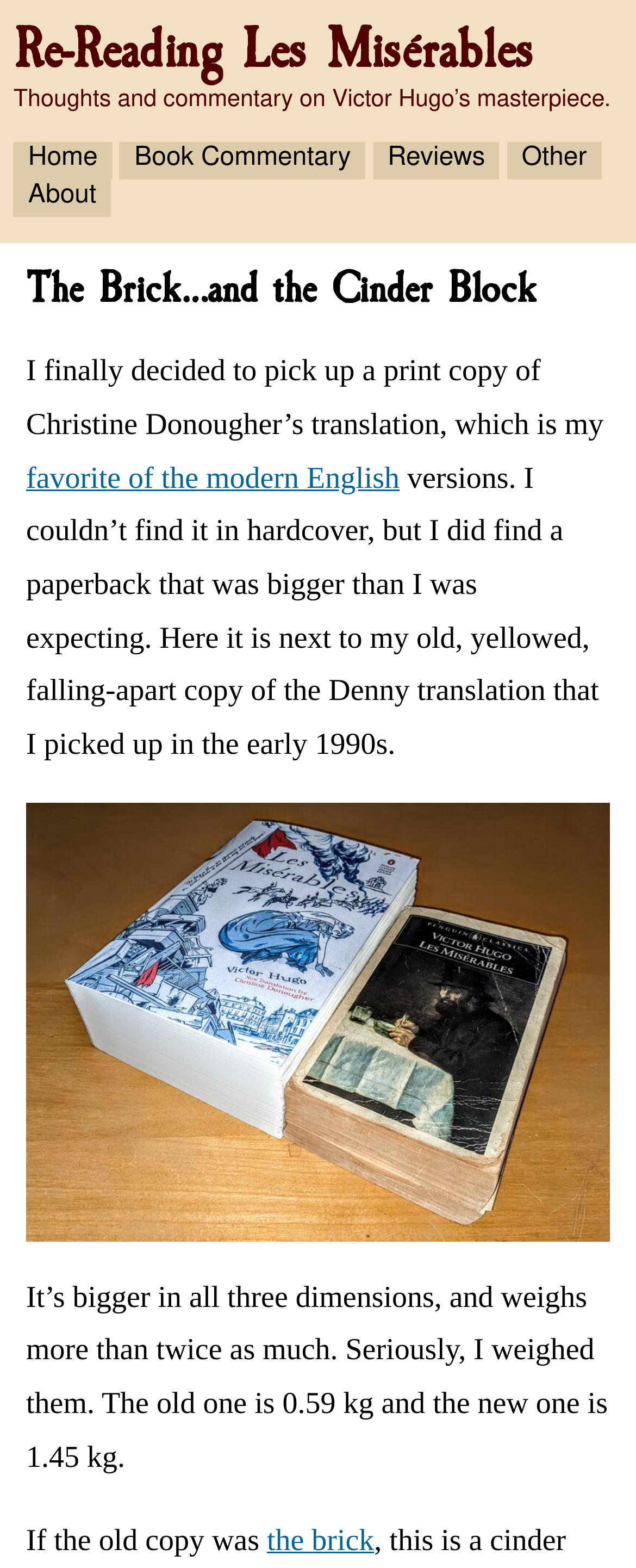Explain the contents of the webpage comprehensively.

The webpage is about re-reading Les Misérables, with a focus on the blogger's personal experience. At the top, there is a heading "Re-Reading Les Misérables" followed by a brief description "Thoughts and commentary on Victor Hugo’s masterpiece." Below this, there are four navigation links: "Home", "Book Commentary", "Reviews", and "Other", which are aligned horizontally across the page. 

To the right of these links, there is another link "About" which is positioned slightly below the navigation links. Below the "About" link, there is a heading "The Brick…and the Cinder Block" which is followed by a block of text describing the blogger's experience of buying a print copy of Christine Donougher’s translation of Les Misérables. 

The text is divided into three paragraphs, with the first paragraph describing the blogger's decision to buy the print copy. The second paragraph compares the size of the new copy with the old one, mentioning that the new one is bigger in all three dimensions and weighs more than twice as much. 

In between the second and third paragraphs, there is an image of two paperback books, one of which is significantly larger than the other. The third paragraph starts with the phrase "If the old copy was" and contains a link "the brick". Overall, the webpage has a simple layout with a focus on the blogger's personal experience and commentary on Les Misérables.